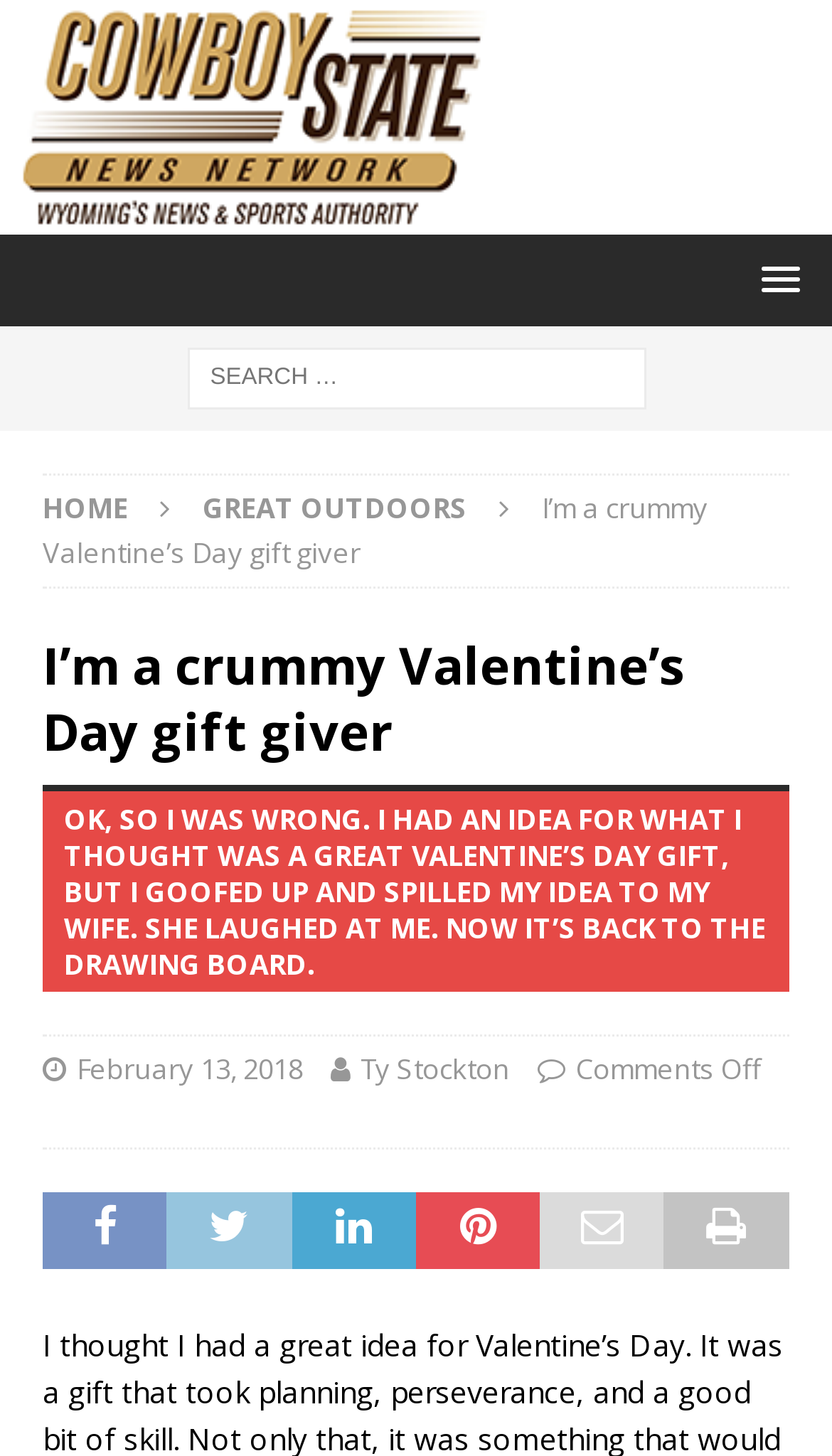Illustrate the webpage with a detailed description.

The webpage appears to be a news article or blog post from the Cowboy State News Network. At the top left, there is a logo image of the Cowboy State News Network, accompanied by a link to the network's homepage. To the right of the logo, there is a menu link with a popup option.

Below the logo and menu, there is a search bar that spans the width of the page, allowing users to search for specific content. The search bar is accompanied by a "Search for:" label.

The main content of the page is divided into sections. The first section is a header that reads "I'm a crummy Valentine's Day gift giver." Below the header, there is a subheading that describes the content of the article. The article itself is divided into paragraphs, with the first paragraph describing the author's failed attempt at a Valentine's Day gift idea.

The article is written in a conversational tone, with the author sharing their personal experience and thoughts. The text is accompanied by links to the author's name and the date of publication, February 13, 2018. At the bottom of the article, there is a "Comments Off" label, indicating that comments are not allowed on this post.

Throughout the page, there are several links to other sections of the website, including the homepage and a section called "GREAT OUTDOORS." The overall layout of the page is clean and easy to navigate, with clear headings and concise text.